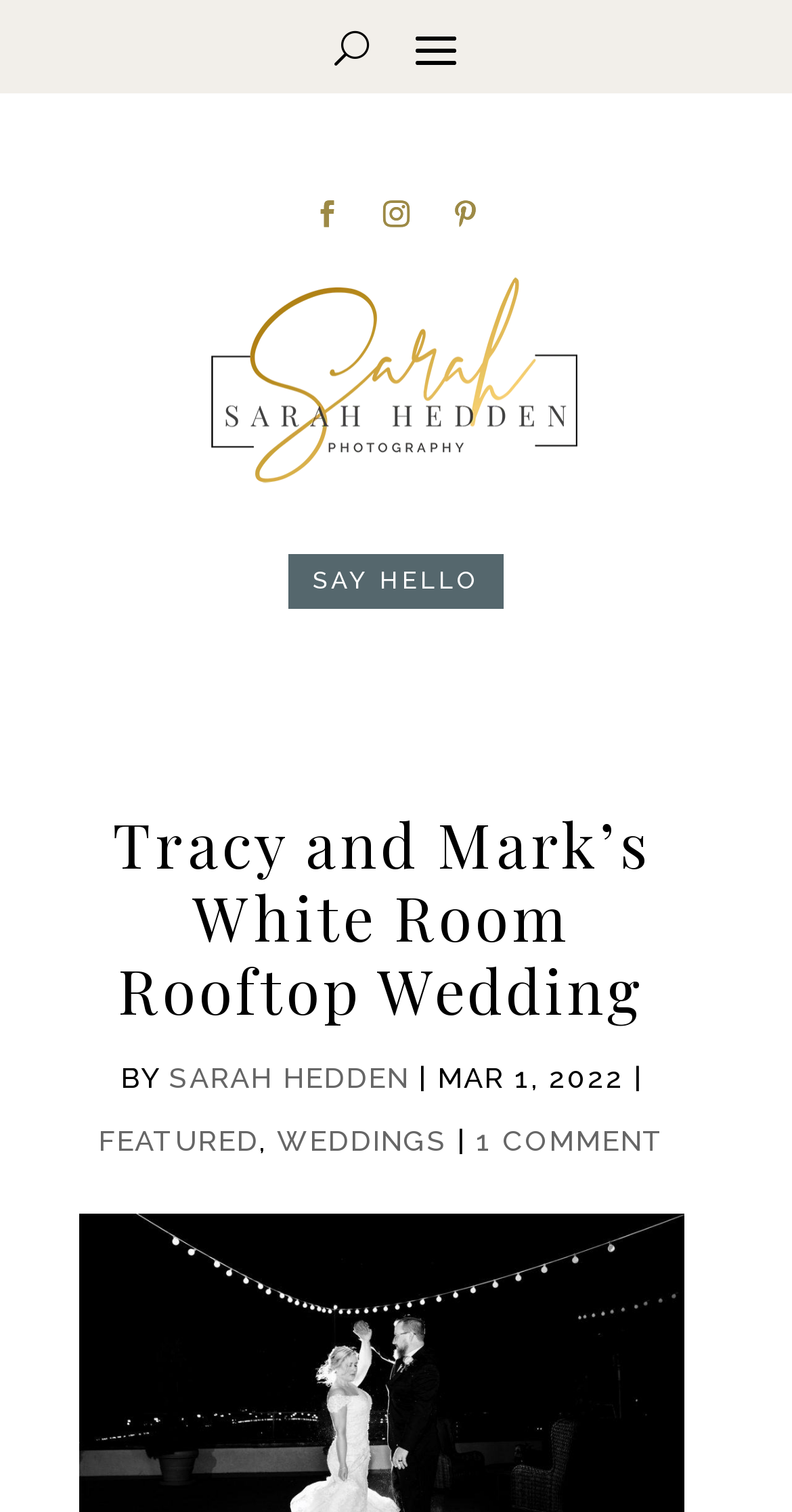Provide the bounding box coordinates of the section that needs to be clicked to accomplish the following instruction: "View comments."

[0.601, 0.743, 0.84, 0.765]